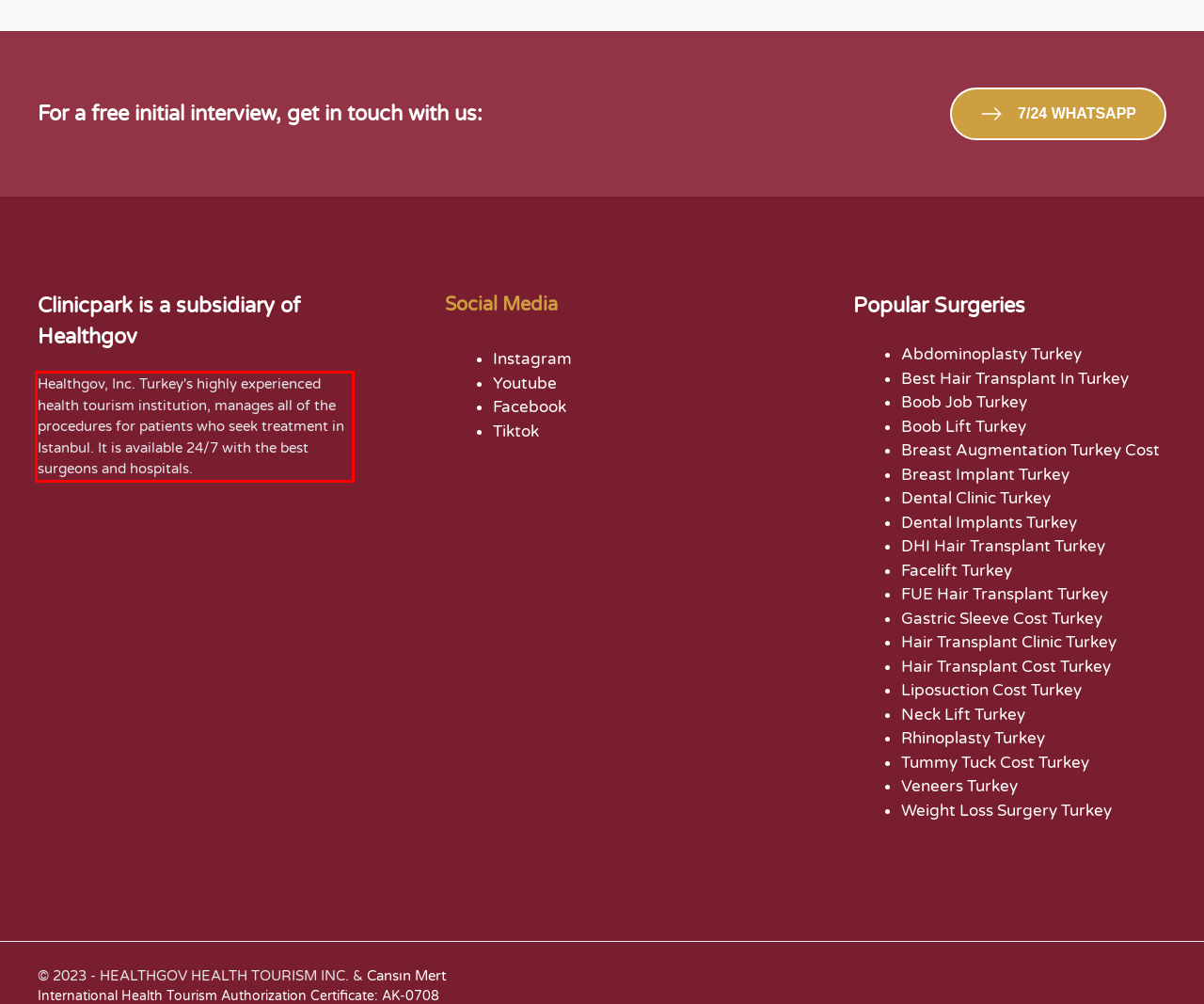Using the webpage screenshot, recognize and capture the text within the red bounding box.

Healthgov, Inc. Turkey's highly experienced health tourism institution, manages all of the procedures for patients who seek treatment in Istanbul. It is available 24/7 with the best surgeons and hospitals.